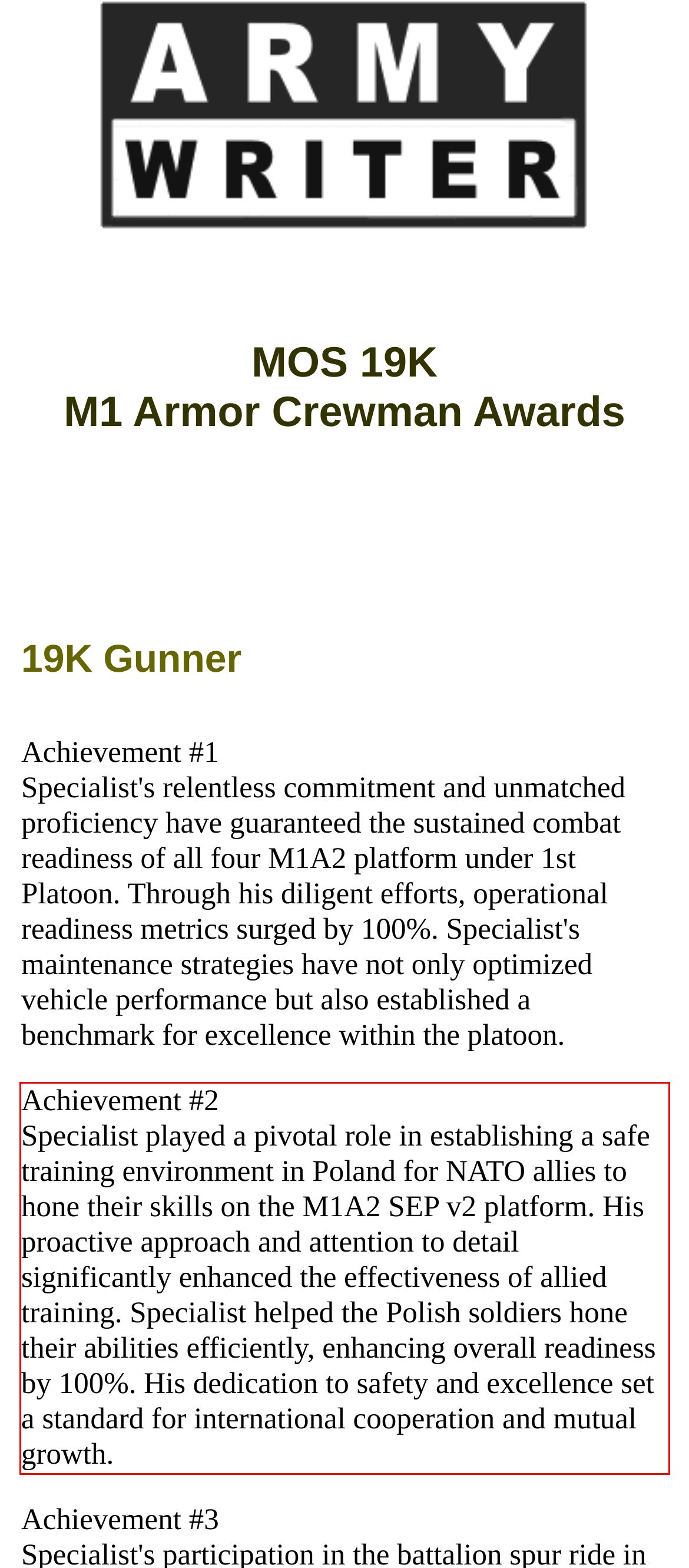From the provided screenshot, extract the text content that is enclosed within the red bounding box.

Achievement #2 Specialist played a pivotal role in establishing a safe training environment in Poland for NATO allies to hone their skills on the M1A2 SEP v2 platform. His proactive approach and attention to detail significantly enhanced the effectiveness of allied training. Specialist helped the Polish soldiers hone their abilities efficiently, enhancing overall readiness by 100%. His dedication to safety and excellence set a standard for international cooperation and mutual growth.